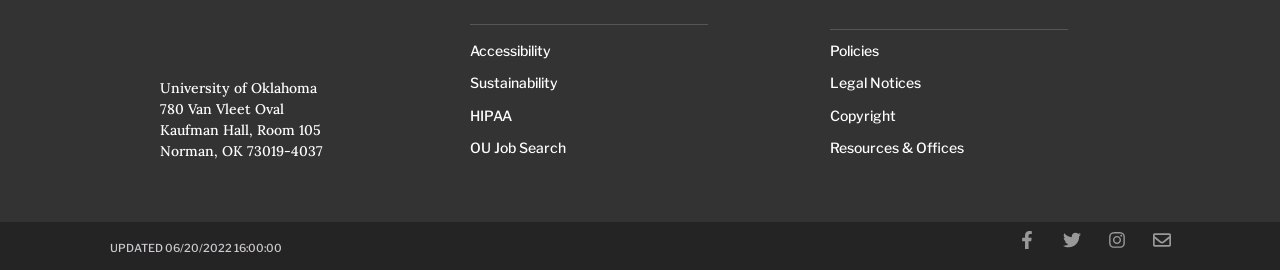Can you specify the bounding box coordinates for the region that should be clicked to fulfill this instruction: "Visit OU Job Search".

[0.367, 0.498, 0.633, 0.6]